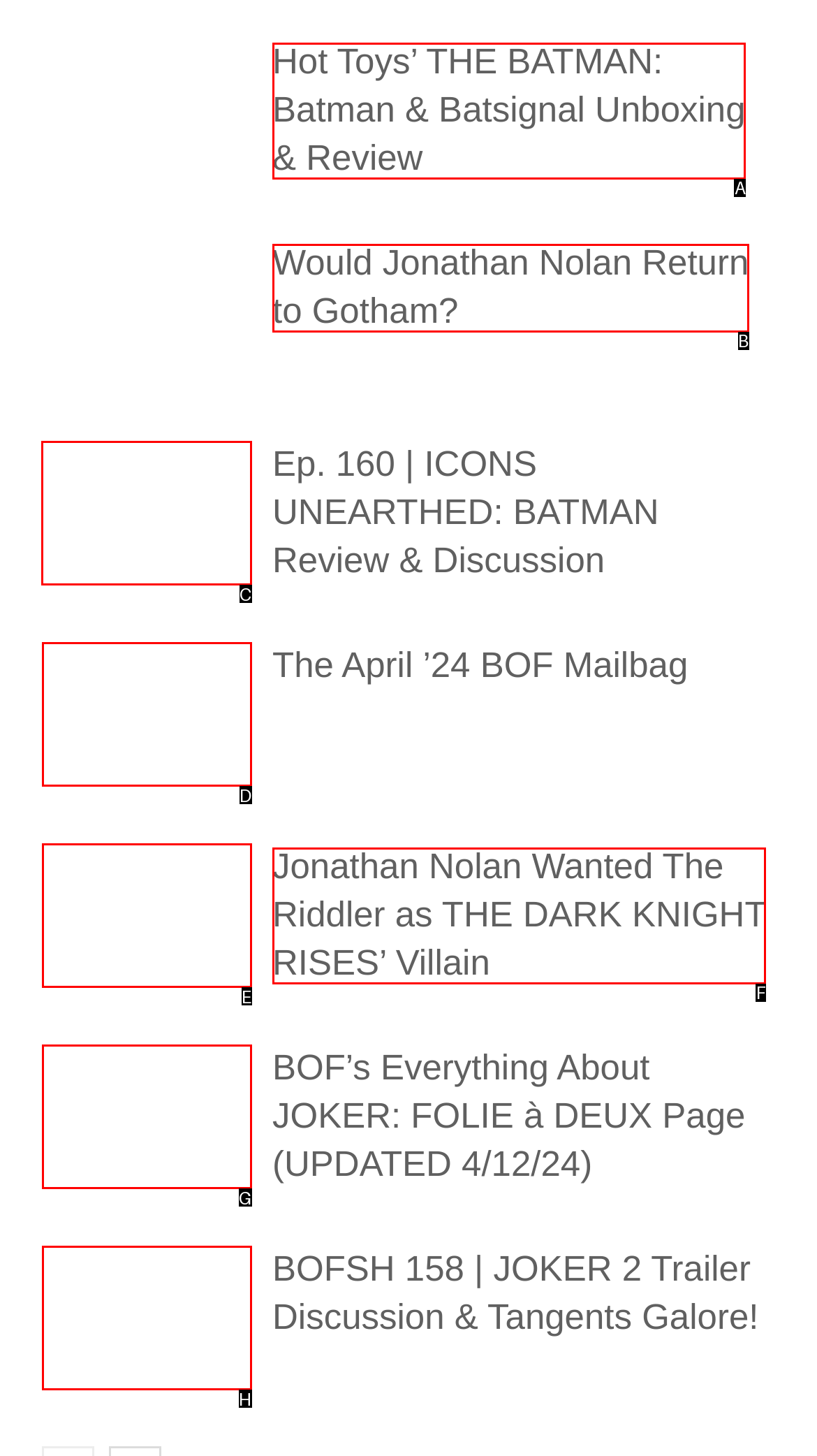Tell me which letter I should select to achieve the following goal: Listen to the ICONS UNEARTHED: BATMAN Review & Discussion
Answer with the corresponding letter from the provided options directly.

C